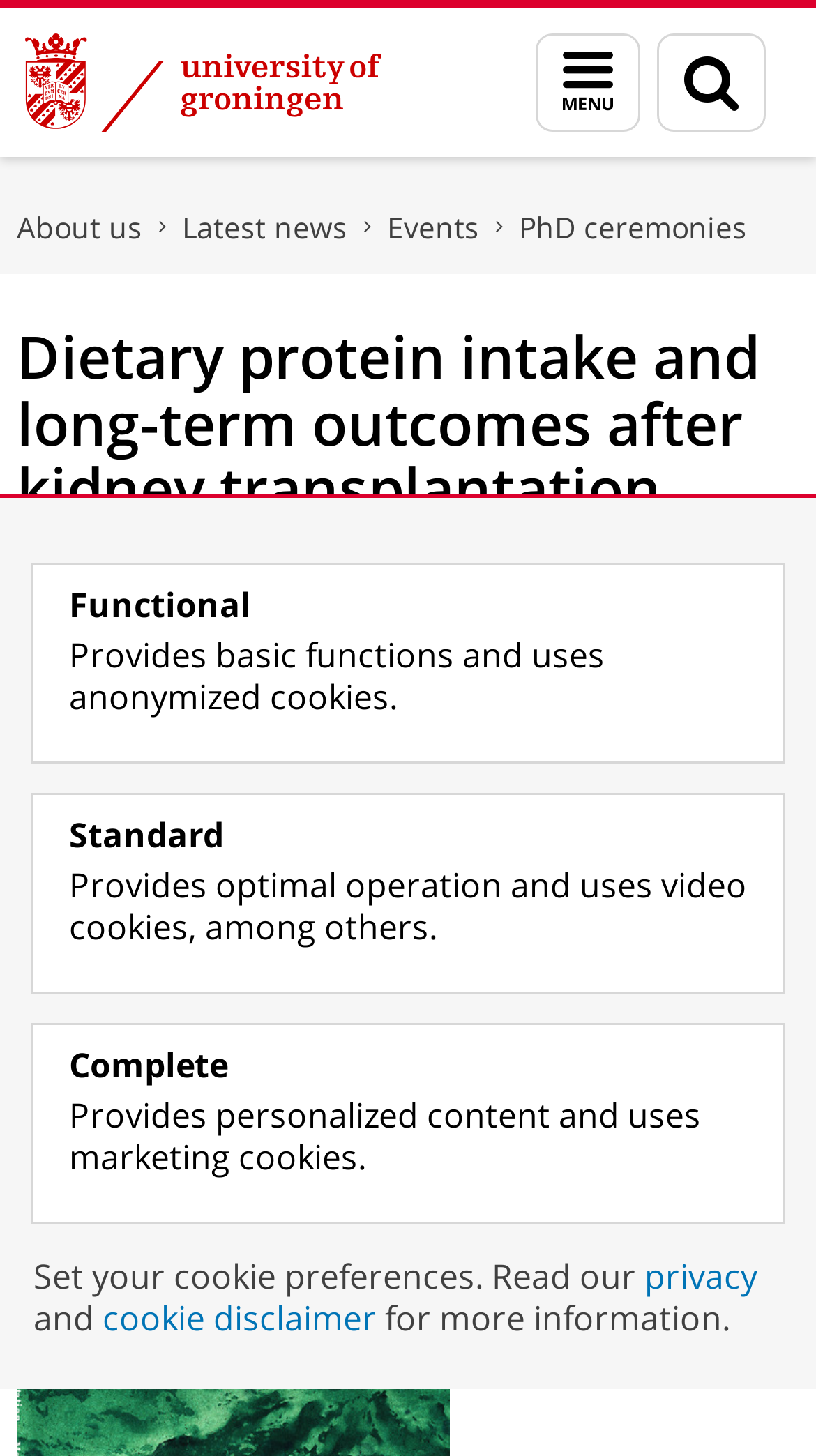Please provide the bounding box coordinates for the element that needs to be clicked to perform the following instruction: "Read more about Mr M.Y. (Yusof) Said's PhD ceremony". The coordinates should be given as four float numbers between 0 and 1, i.e., [left, top, right, bottom].

[0.379, 0.393, 0.979, 0.433]